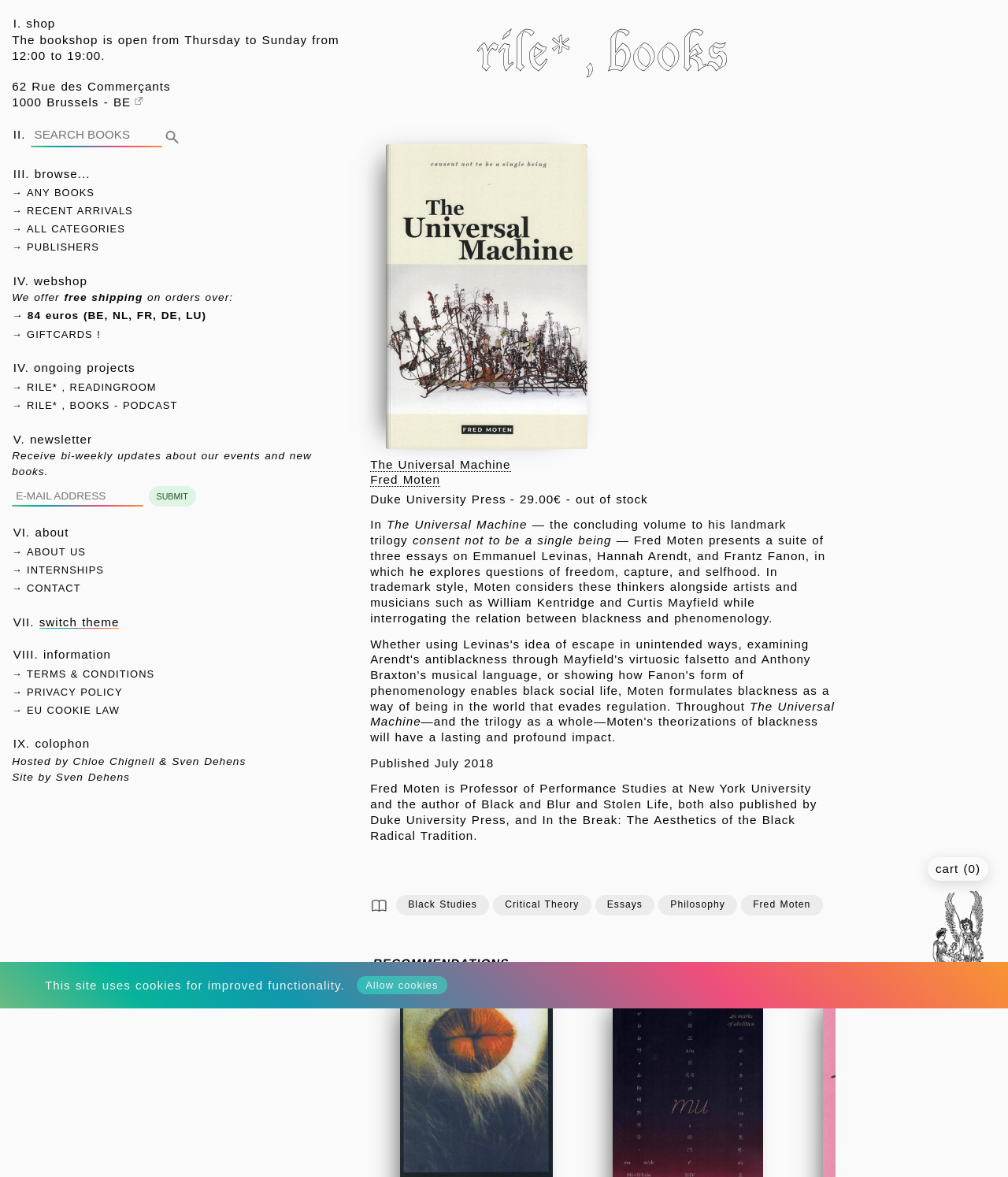Identify the bounding box coordinates of the area that should be clicked in order to complete the given instruction: "Go to the about page". The bounding box coordinates should be four float numbers between 0 and 1, i.e., [left, top, right, bottom].

[0.012, 0.464, 0.085, 0.474]